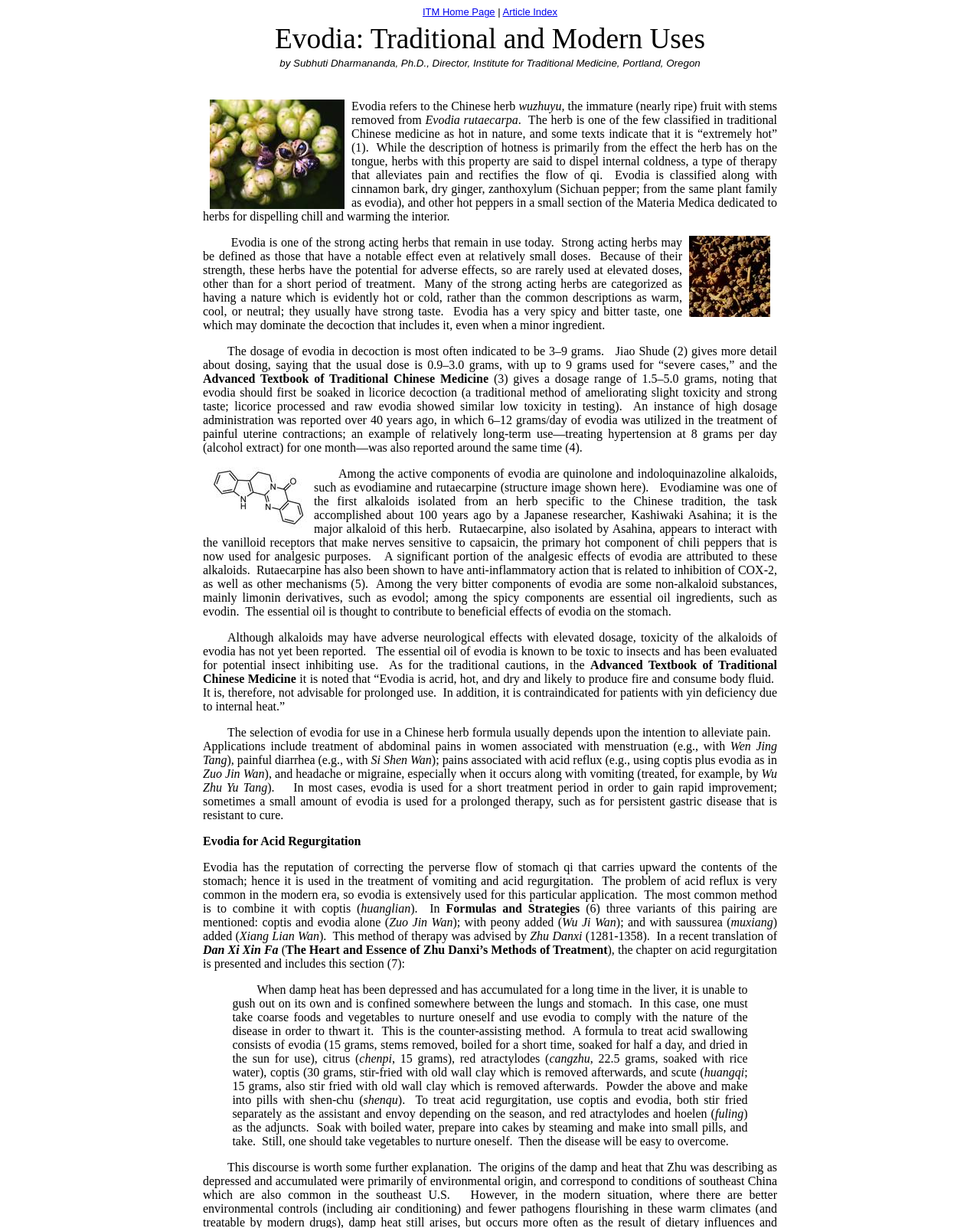Using the webpage screenshot, locate the HTML element that fits the following description and provide its bounding box: "ITM Home Page".

[0.431, 0.005, 0.505, 0.014]